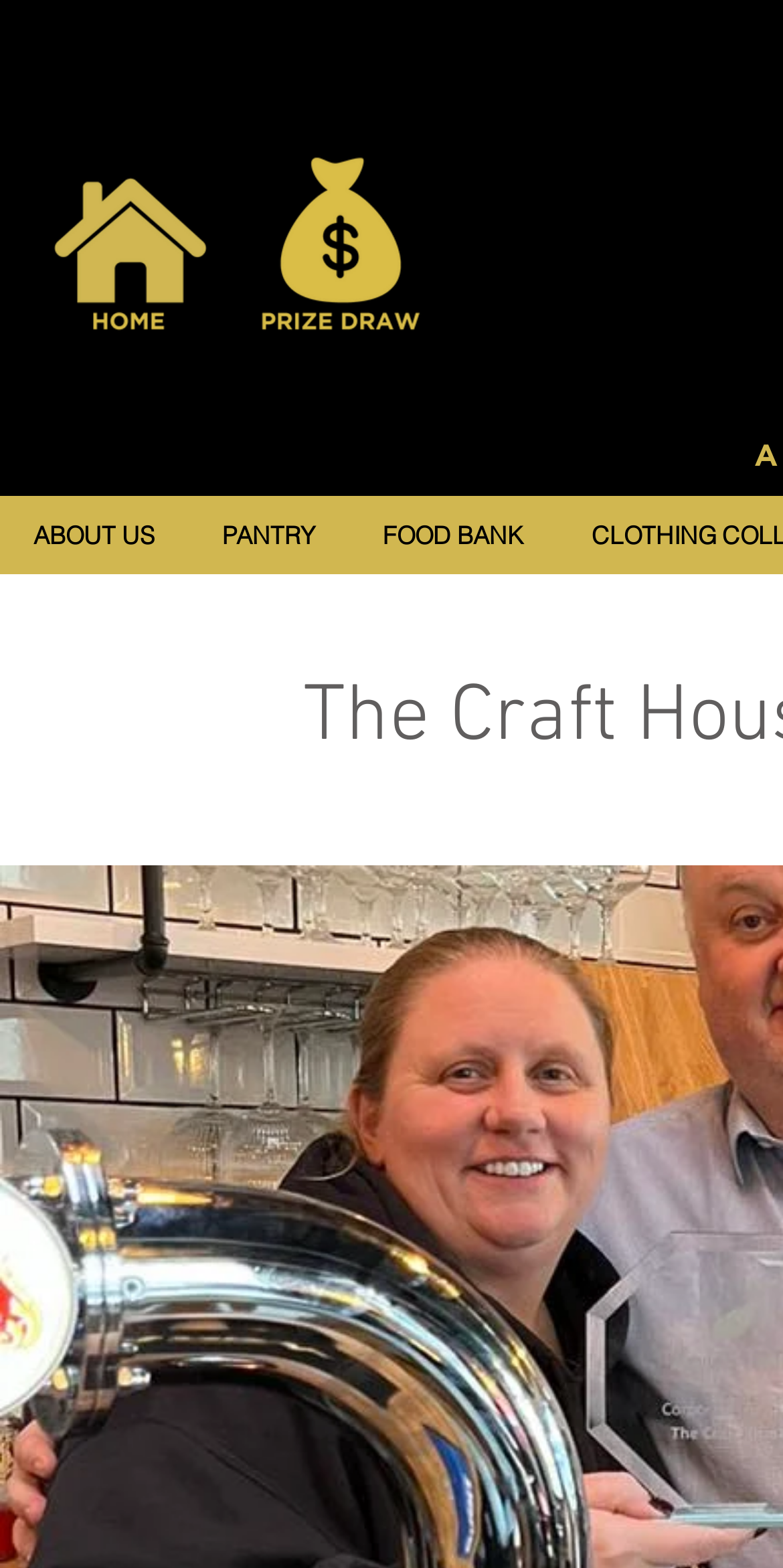Carefully observe the image and respond to the question with a detailed answer:
What is the text above the 'PANTRY' link?

I looked at the navigation menu and found the 'PANTRY' link. Above it, I saw the text 'ABOUT US'.